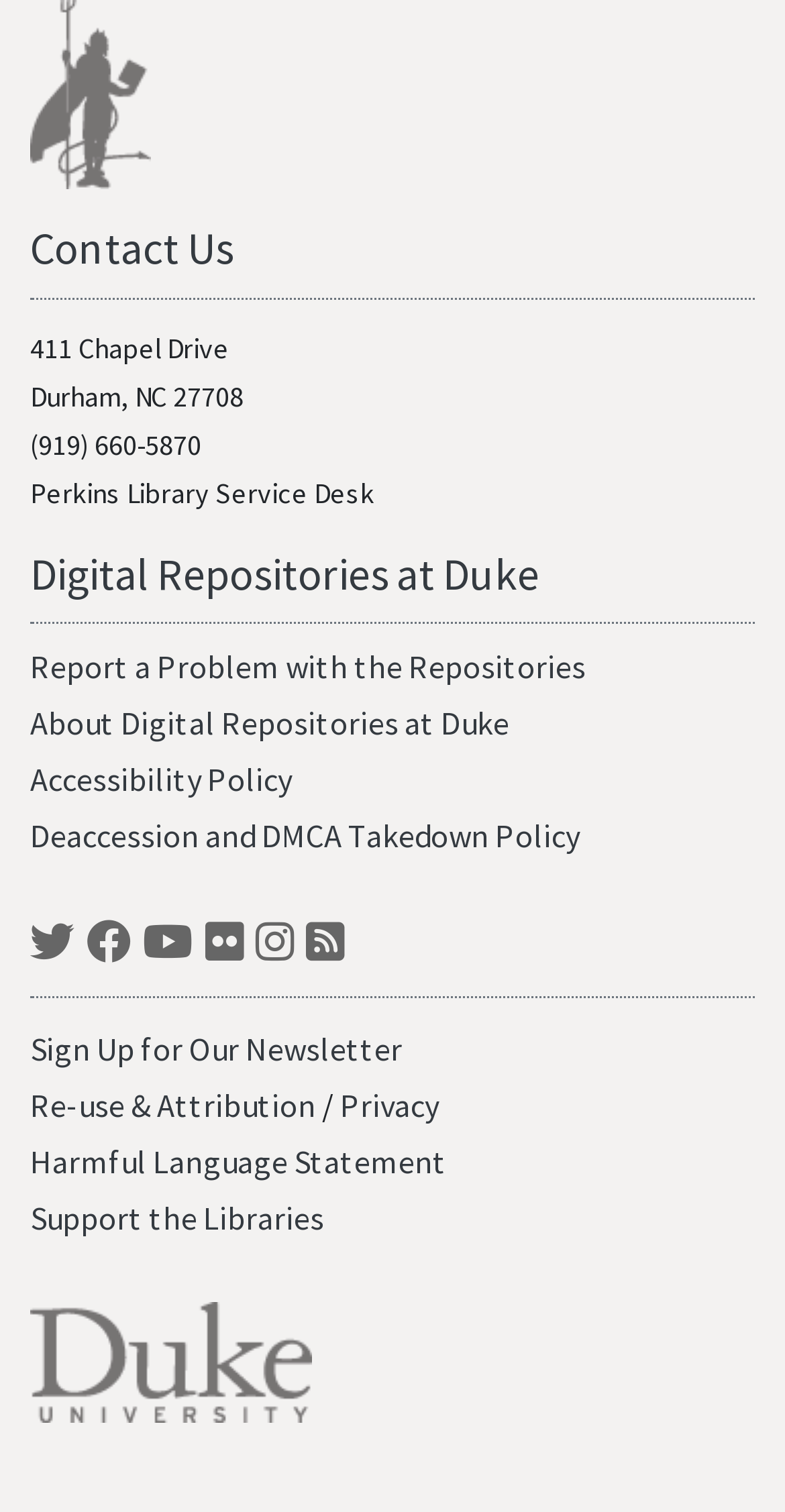What is the phone number of the service desk?
Using the information from the image, give a concise answer in one word or a short phrase.

(919) 660-5870